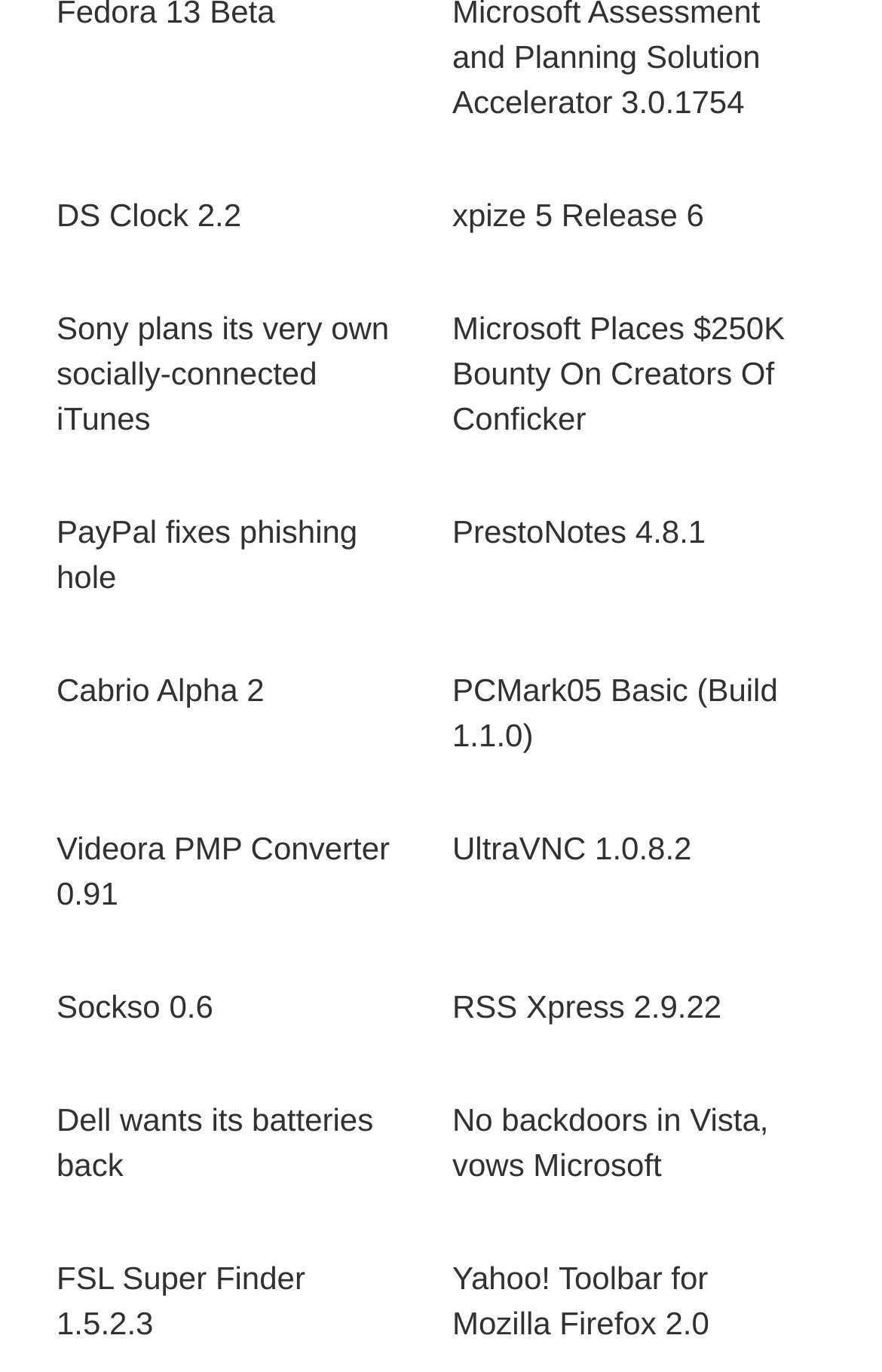Please specify the bounding box coordinates of the clickable section necessary to execute the following command: "Download PrestoNotes 4.8.1".

[0.513, 0.374, 0.8, 0.4]